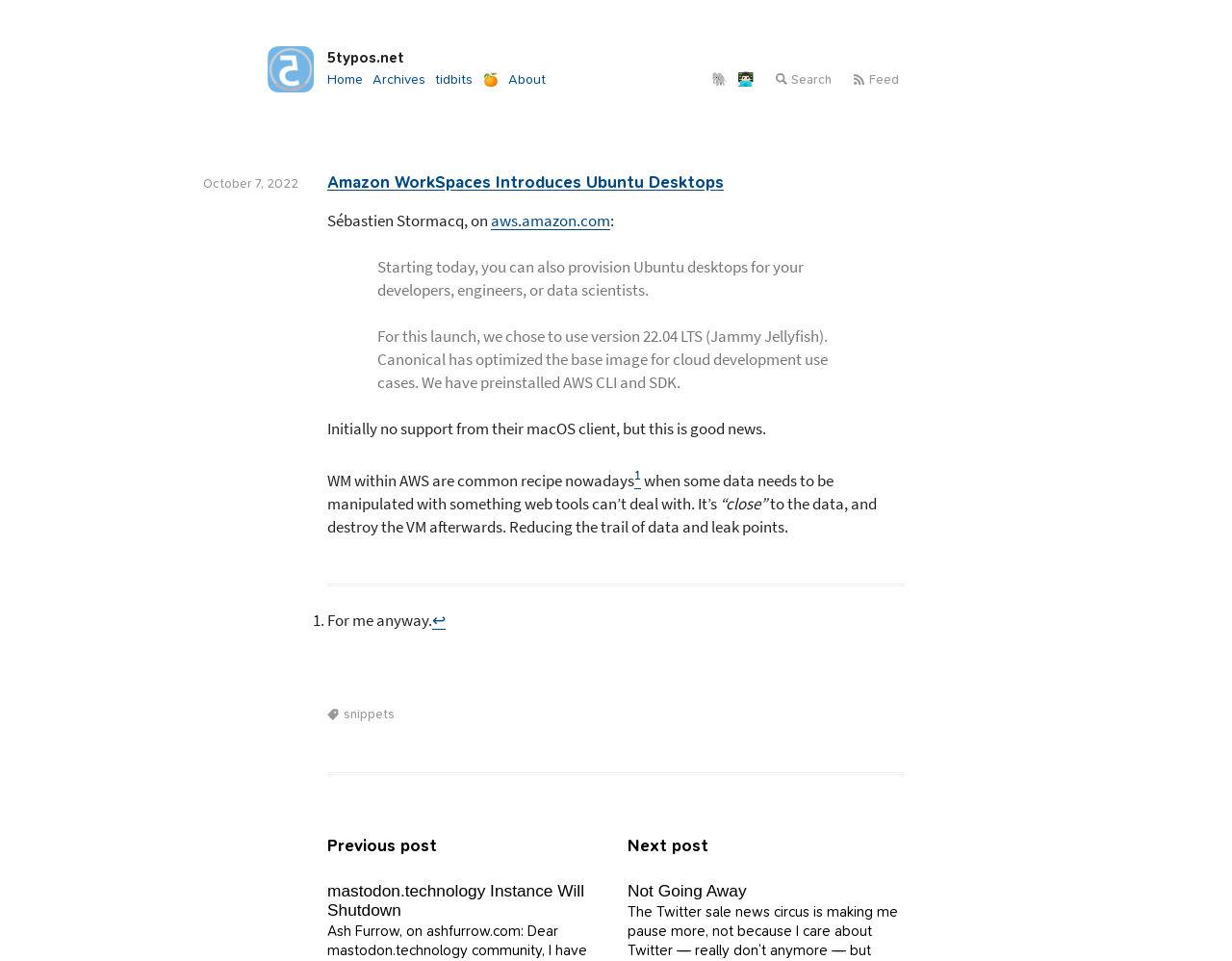Pinpoint the bounding box coordinates of the clickable area necessary to execute the following instruction: "View the 'Archives'". The coordinates should be given as four float numbers between 0 and 1, namely [left, top, right, bottom].

[0.302, 0.074, 0.345, 0.091]